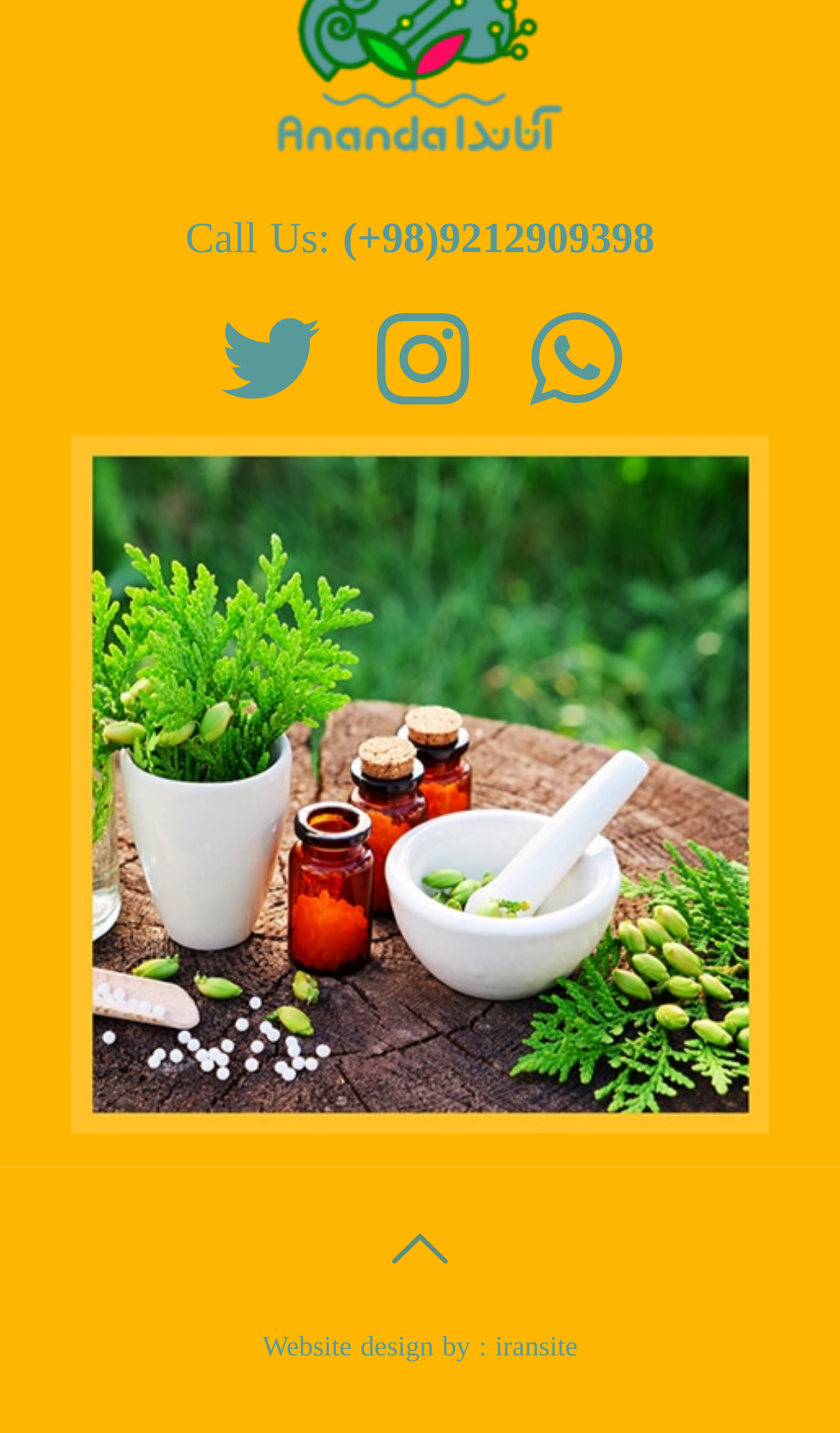What is the phone number to call?
Please respond to the question with a detailed and informative answer.

The phone number to call is located at the top of the webpage, inside a heading element, and is also a clickable link.